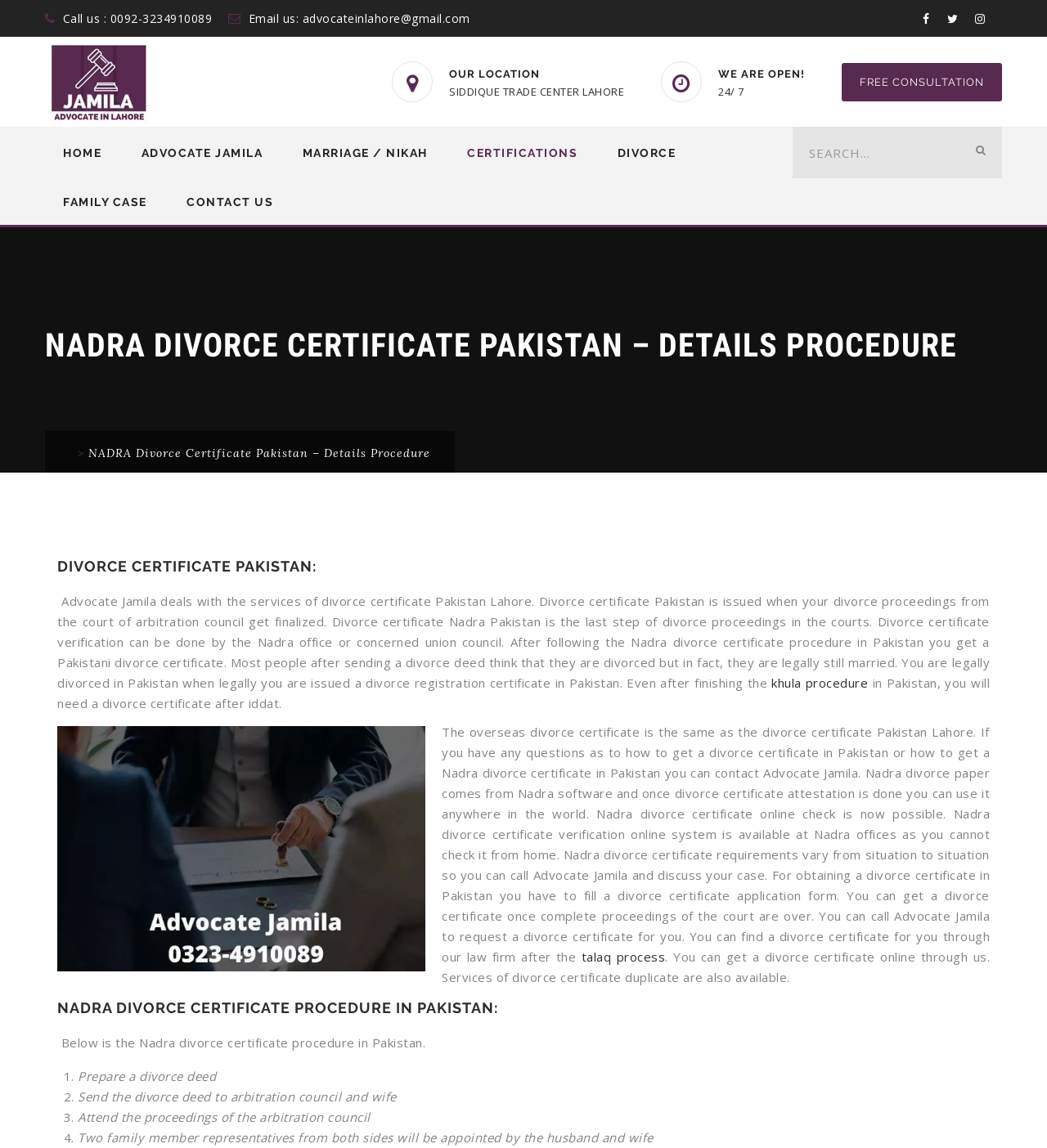Determine the coordinates of the bounding box that should be clicked to complete the instruction: "Click on the FREE CONSULTATION button". The coordinates should be represented by four float numbers between 0 and 1: [left, top, right, bottom].

[0.804, 0.054, 0.957, 0.088]